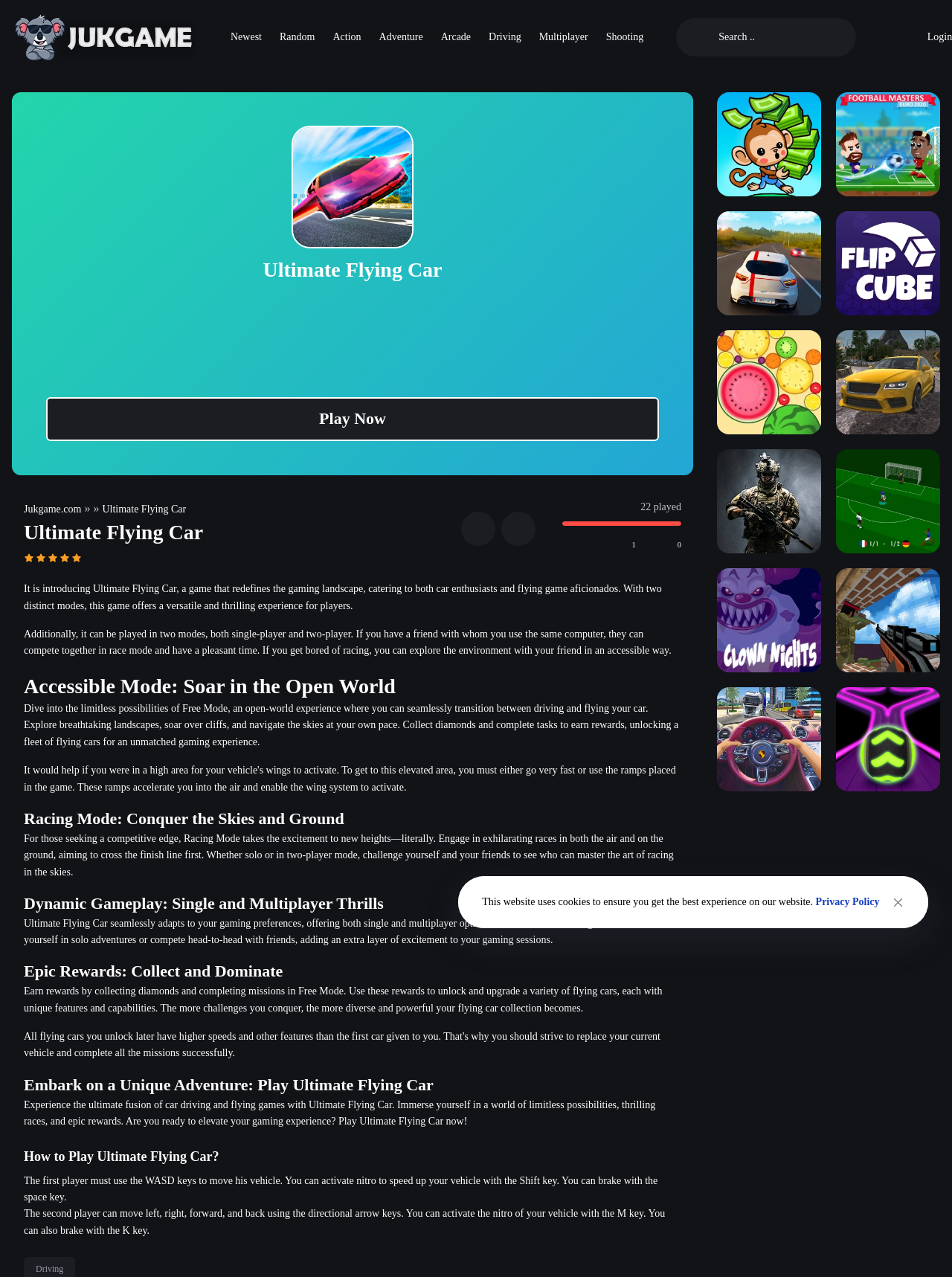Please identify the bounding box coordinates of the element I should click to complete this instruction: 'Play Ultimate Flying Car'. The coordinates should be given as four float numbers between 0 and 1, like this: [left, top, right, bottom].

[0.048, 0.311, 0.692, 0.345]